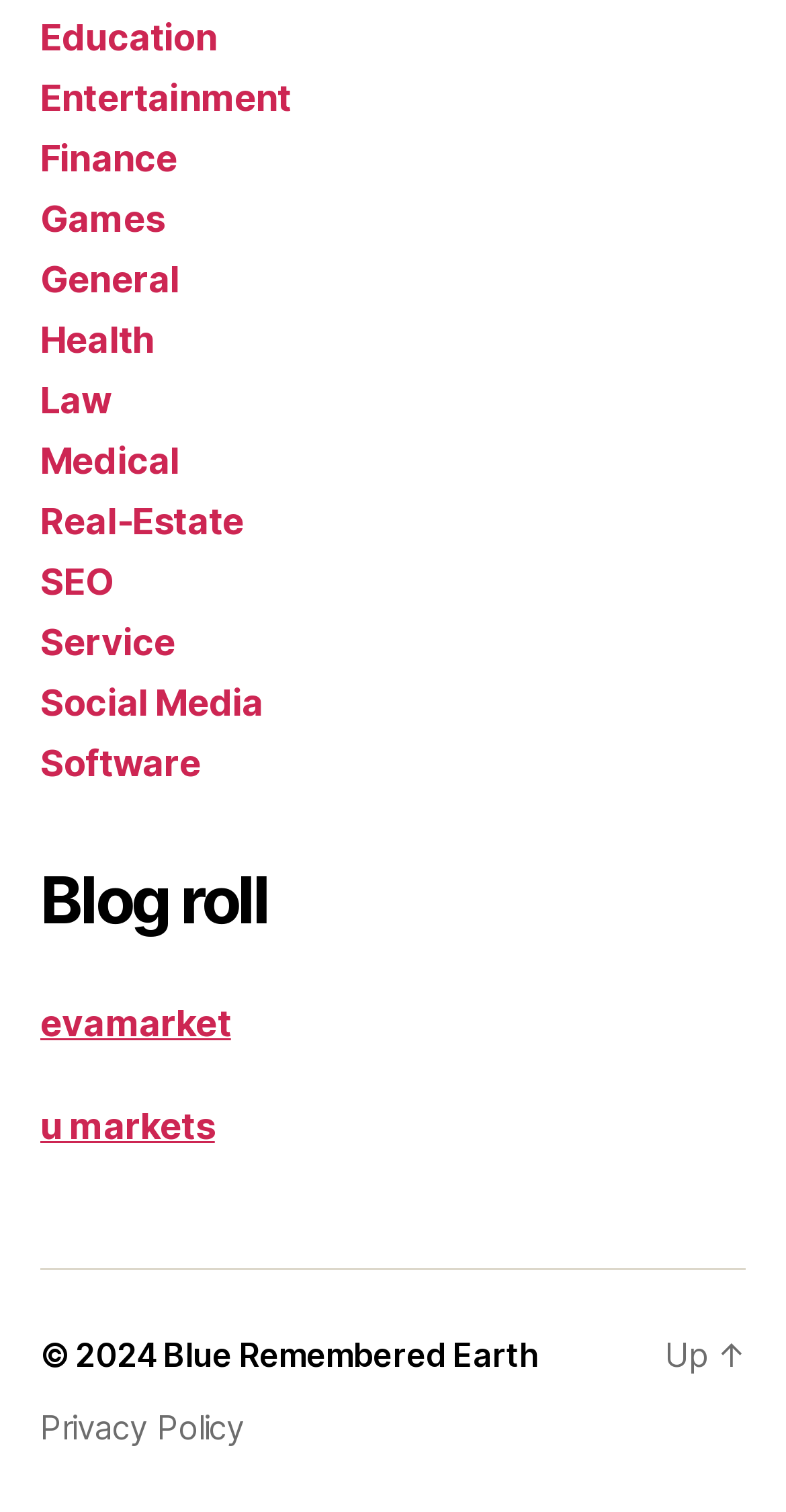Identify and provide the bounding box for the element described by: "u markets".

[0.051, 0.731, 0.273, 0.759]